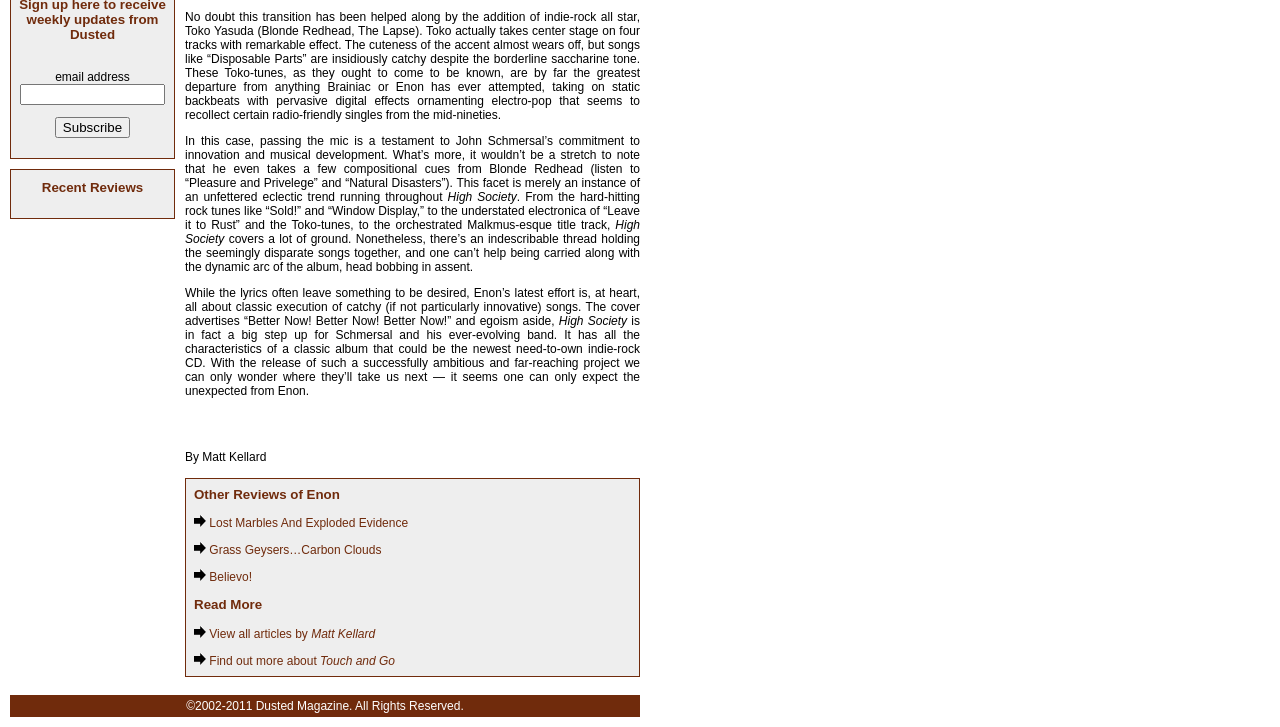Provide the bounding box coordinates of the HTML element this sentence describes: "03 6231 3645".

None